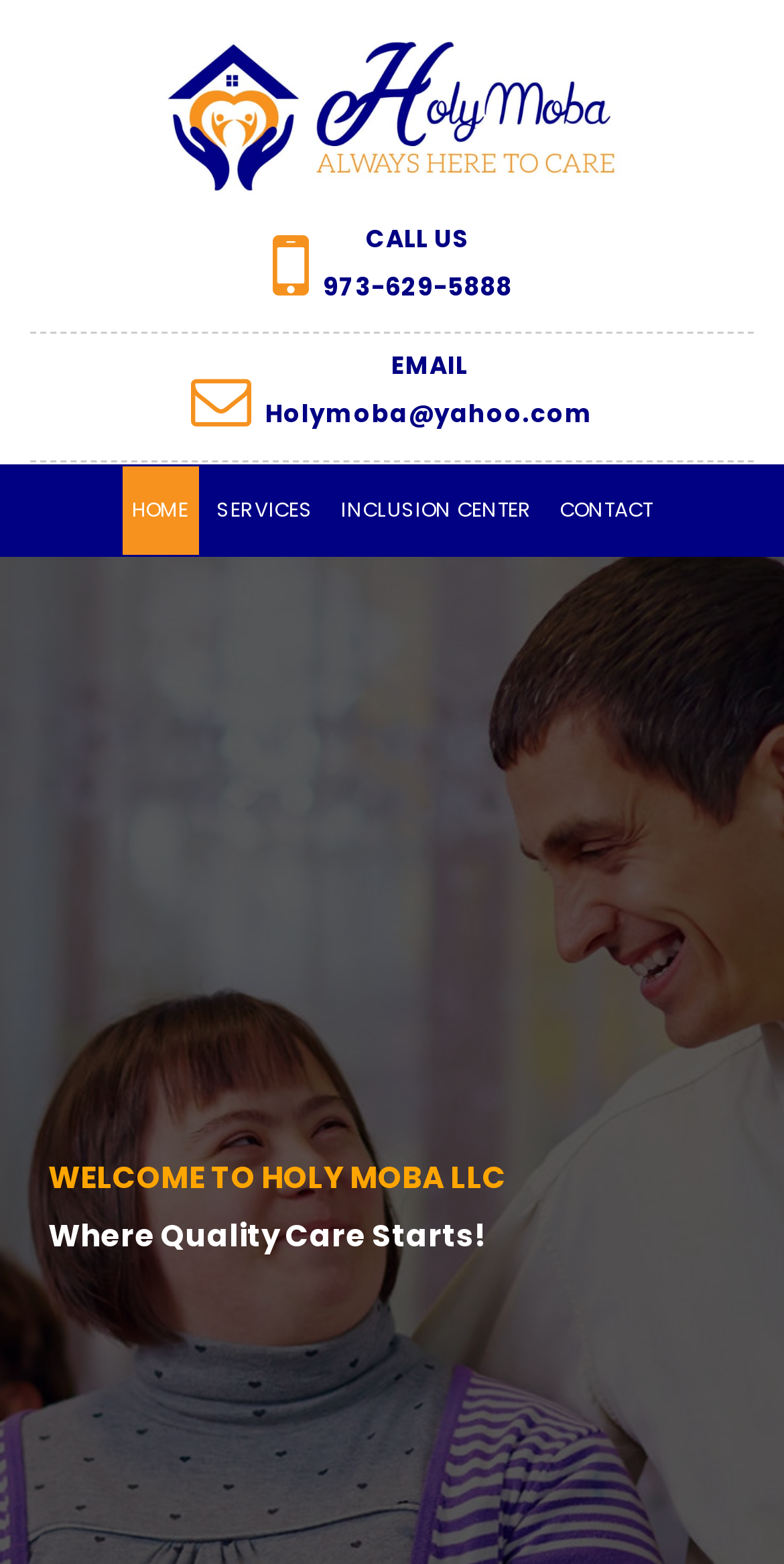Please provide the bounding box coordinate of the region that matches the element description: INCLUSION CENTER. Coordinates should be in the format (top-left x, top-left y, bottom-right x, bottom-right y) and all values should be between 0 and 1.

[0.422, 0.298, 0.691, 0.355]